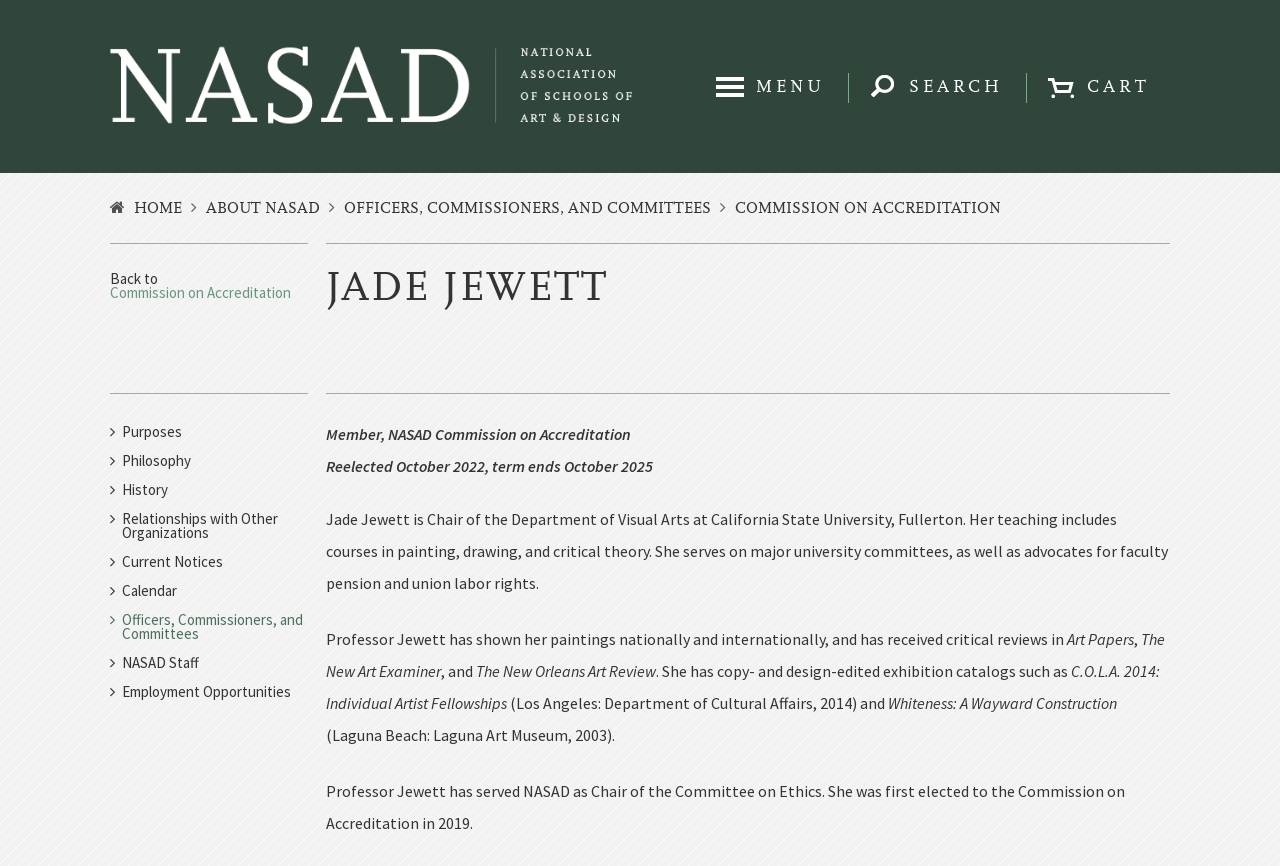Describe the webpage in detail, including text, images, and layout.

The webpage is about Jade Jewett, a professor and artist who serves as the Chair of the Department of Visual Arts at California State University, Fullerton. At the top of the page, there is a navigation menu with links to various sections of the National Association of Schools of Art and Design (NASAD) website, including "Home", "About NASAD", "Accreditation", and more.

Below the navigation menu, there is a heading that reads "Jade Jewett" followed by a horizontal separator line. Underneath, there is a subheading that indicates Jade Jewett's membership and re-election to the NASAD Commission on Accreditation.

The main content of the page is a biographical text about Jade Jewett, which describes her teaching experience, university committee work, and advocacy for faculty pension and union labor rights. The text also mentions her artistic achievements, including national and international exhibitions, critical reviews in art publications, and her work as a copy and design editor for exhibition catalogs.

The biographical text is divided into several paragraphs, with each paragraph describing a different aspect of Jade Jewett's career and achievements. The text is accompanied by no images, but there are several links to related pages or resources scattered throughout the text.

At the bottom of the page, there are more links to NASAD-related pages, including "Purposes", "Philosophy", "History", and more. These links are arranged in a vertical column, with a horizontal separator line above them.